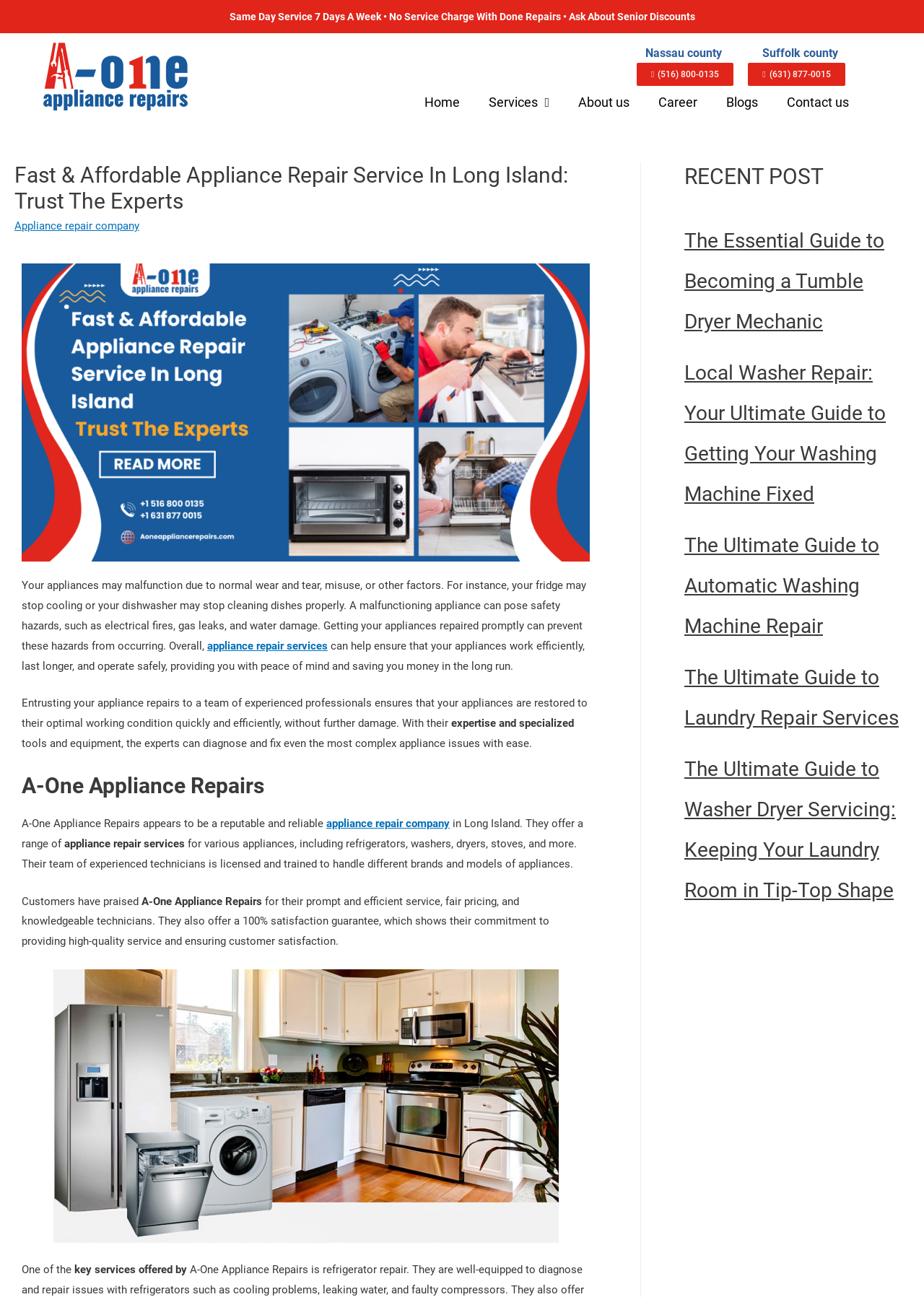Determine the bounding box coordinates for the area that should be clicked to carry out the following instruction: "Contact 'A-One Appliance Repairs'".

[0.836, 0.072, 0.935, 0.086]